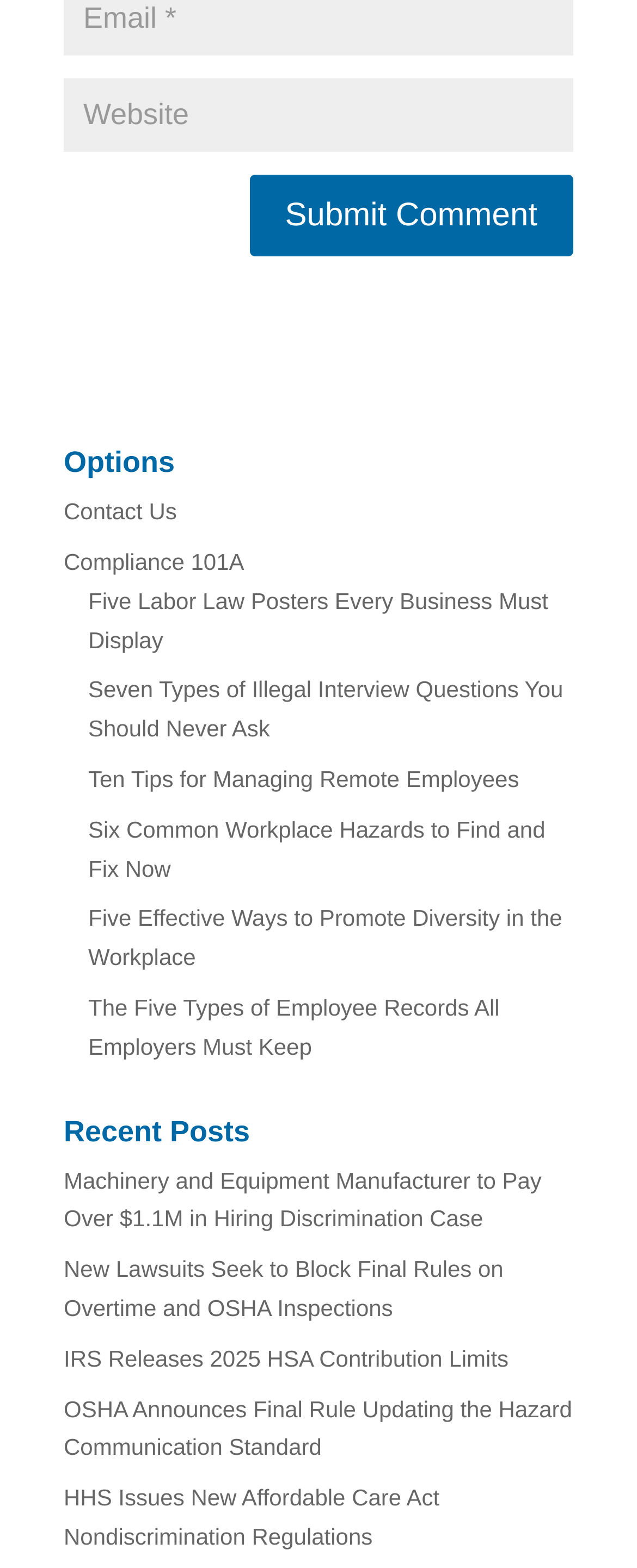Pinpoint the bounding box coordinates of the element that must be clicked to accomplish the following instruction: "Read about labor law posters". The coordinates should be in the format of four float numbers between 0 and 1, i.e., [left, top, right, bottom].

[0.138, 0.375, 0.861, 0.416]